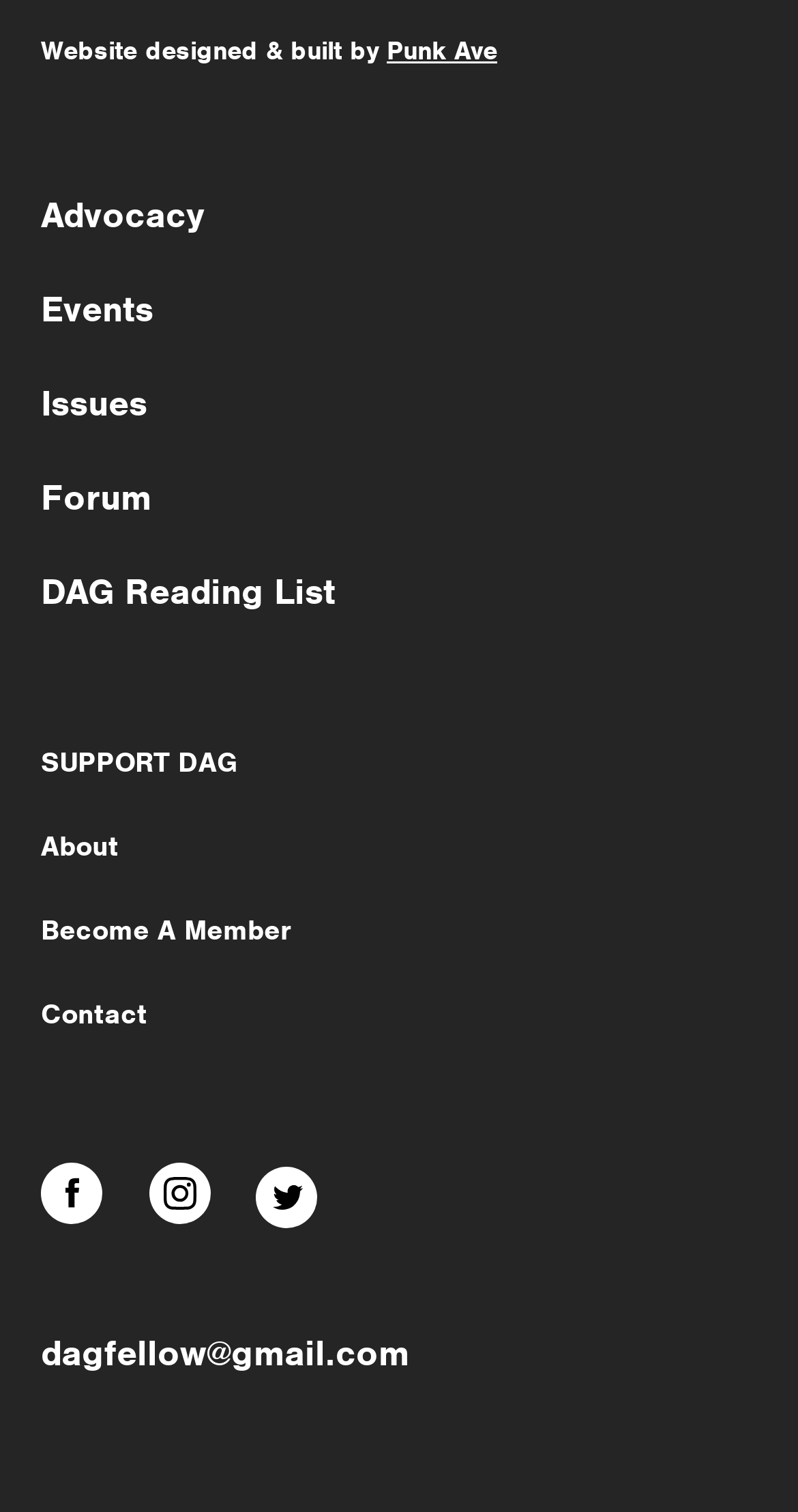Given the webpage screenshot, identify the bounding box of the UI element that matches this description: "facebook".

[0.051, 0.769, 0.128, 0.809]